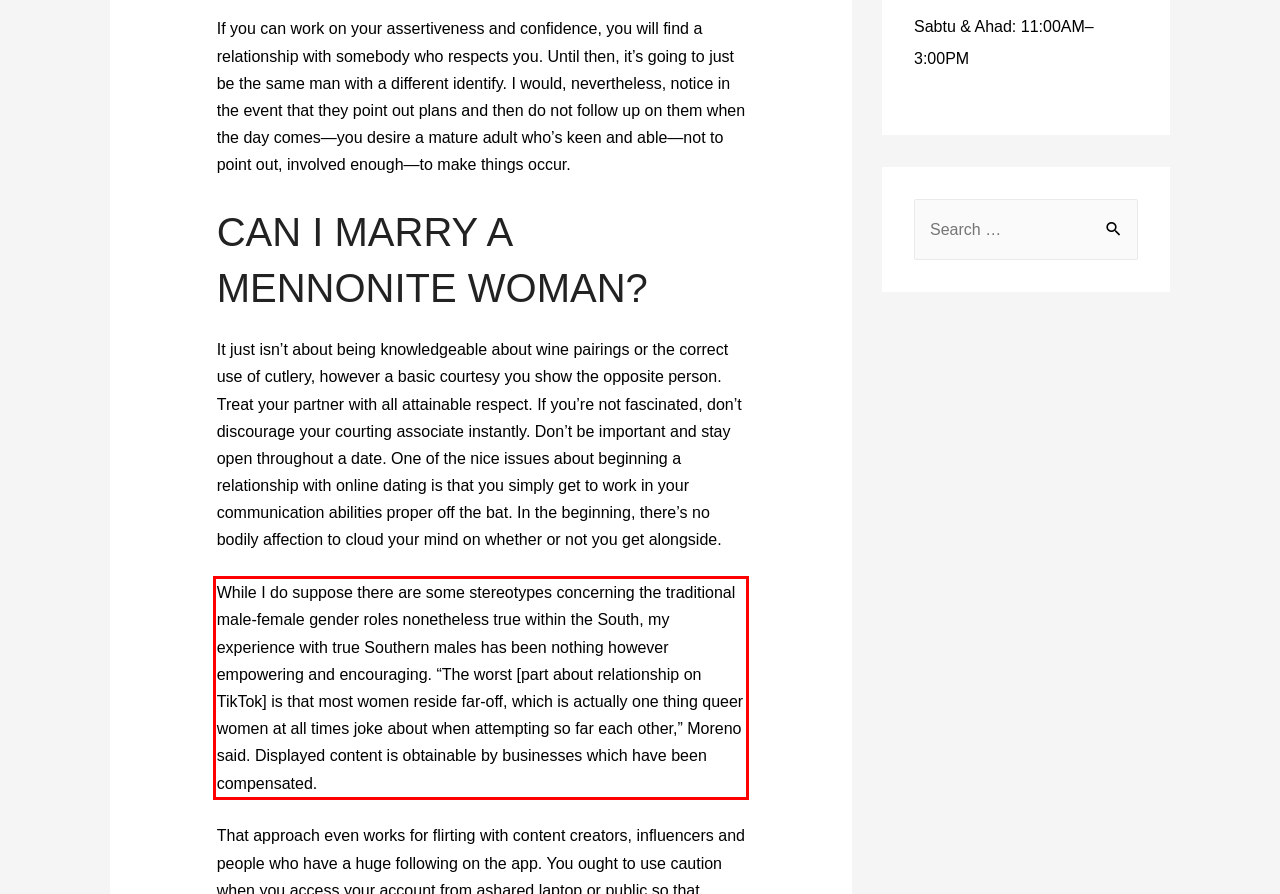Identify the text within the red bounding box on the webpage screenshot and generate the extracted text content.

While I do suppose there are some stereotypes concerning the traditional male-female gender roles nonetheless true within the South, my experience with true Southern males has been nothing however empowering and encouraging. “The worst [part about relationship on TikTok] is that most women reside far-off, which is actually one thing queer women at all times joke about when attempting so far each other,” Moreno said. Displayed content is obtainable by businesses which have been compensated.